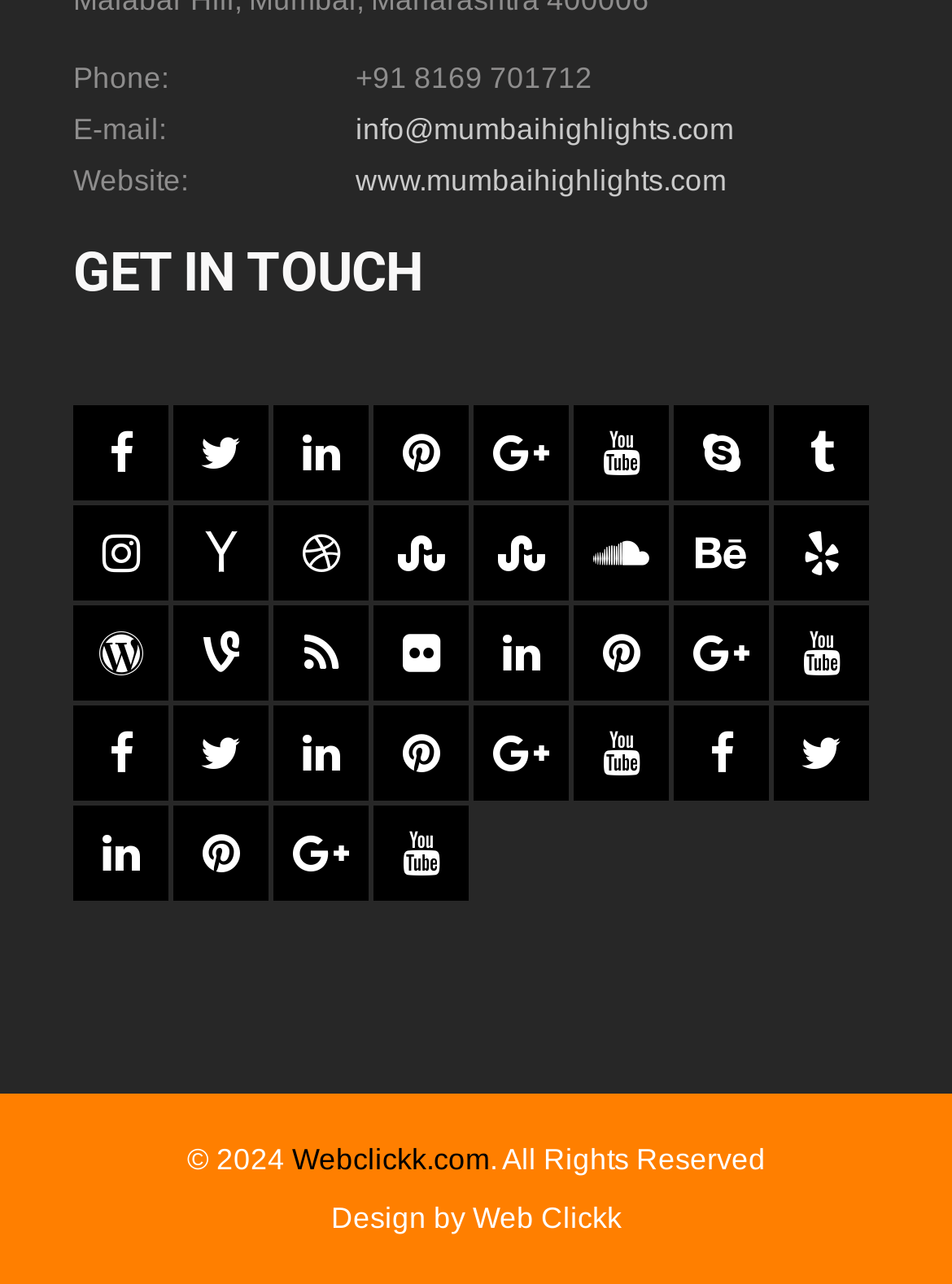Find the bounding box coordinates for the HTML element described in this sentence: "title="linkedin"". Provide the coordinates as four float numbers between 0 and 1, in the format [left, top, right, bottom].

[0.077, 0.627, 0.177, 0.702]